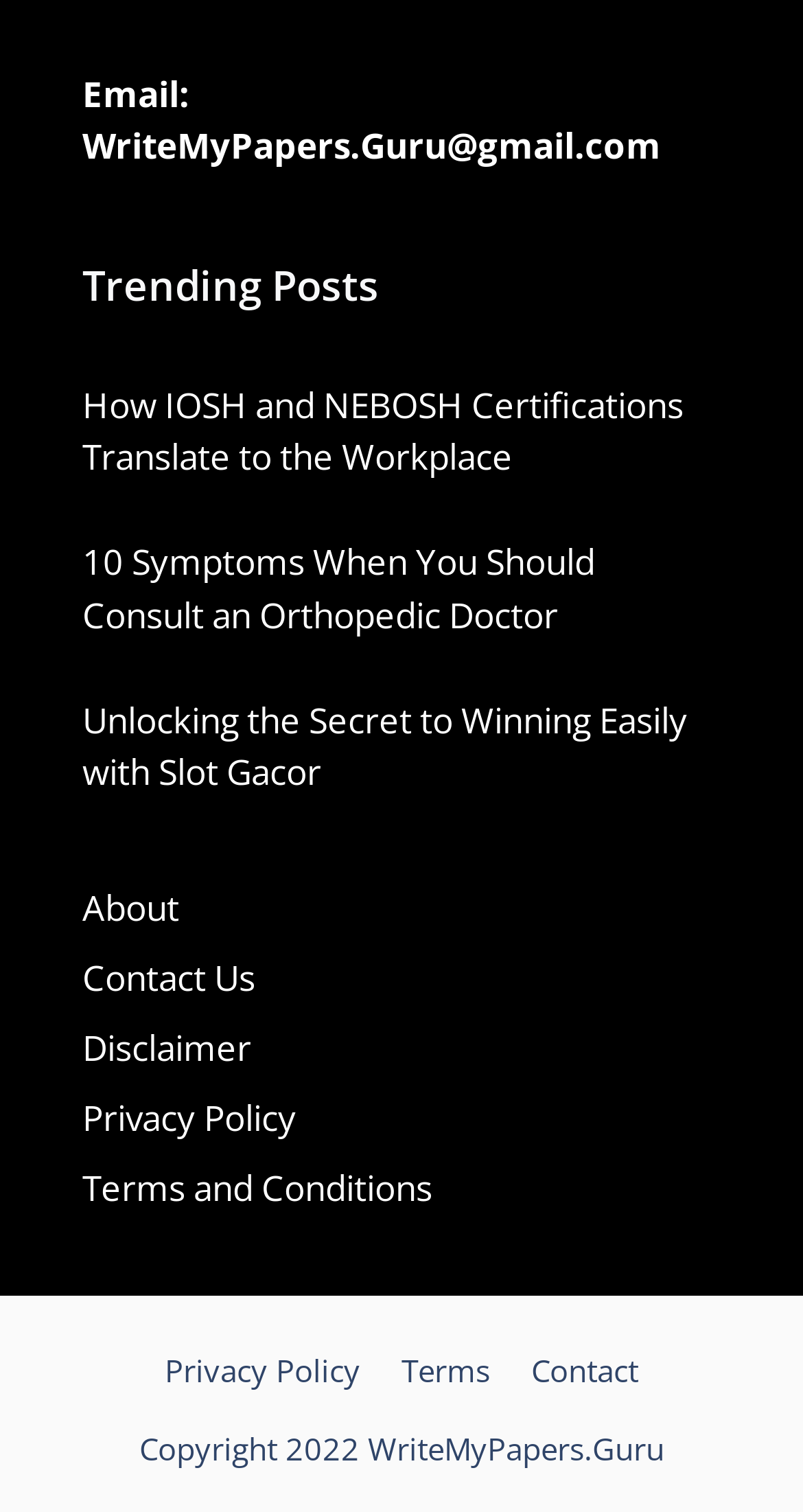Please reply with a single word or brief phrase to the question: 
What type of website is this?

Blog